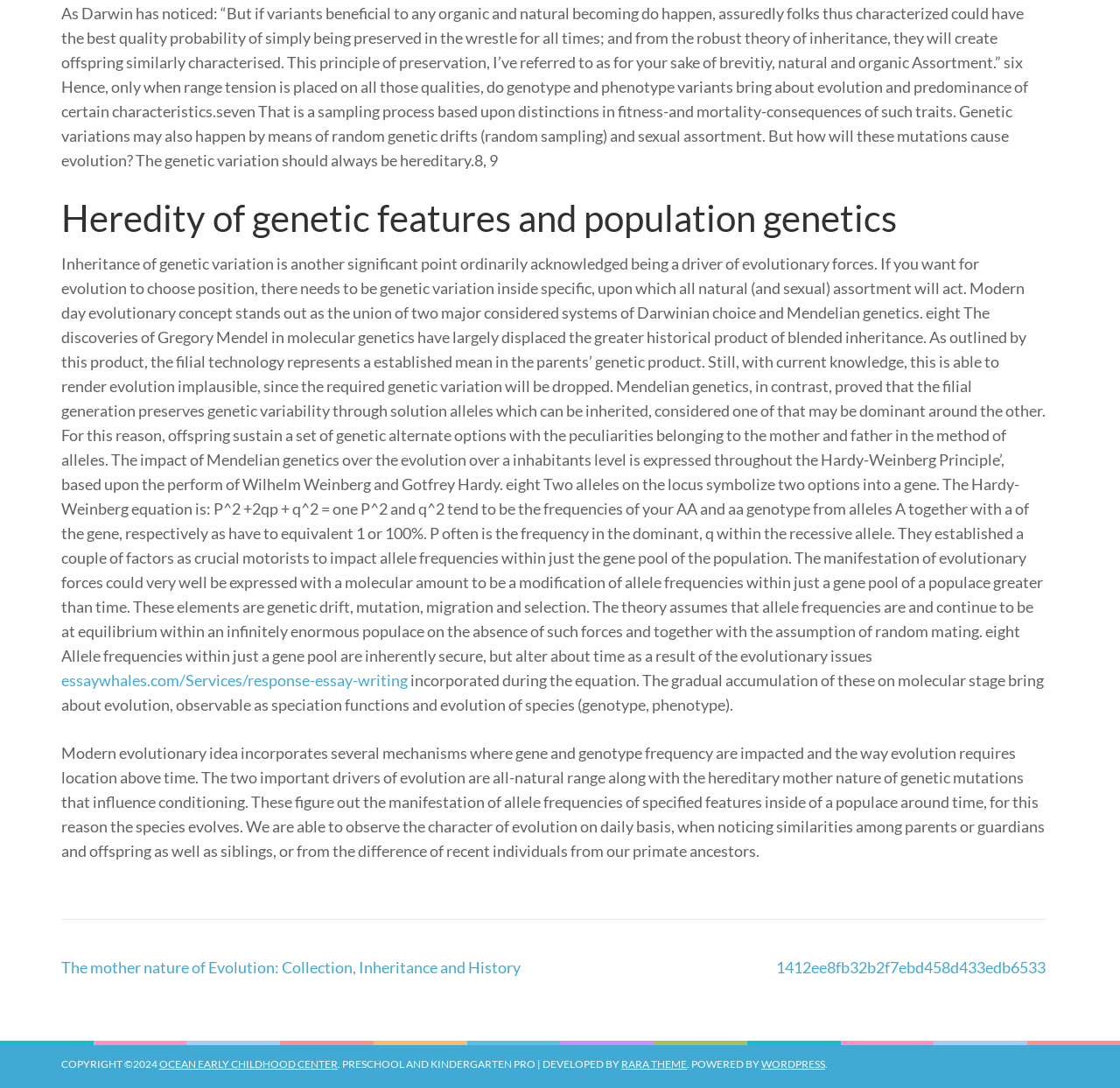Given the element description: "Rara Theme", predict the bounding box coordinates of this UI element. The coordinates must be four float numbers between 0 and 1, given as [left, top, right, bottom].

[0.555, 0.972, 0.613, 0.984]